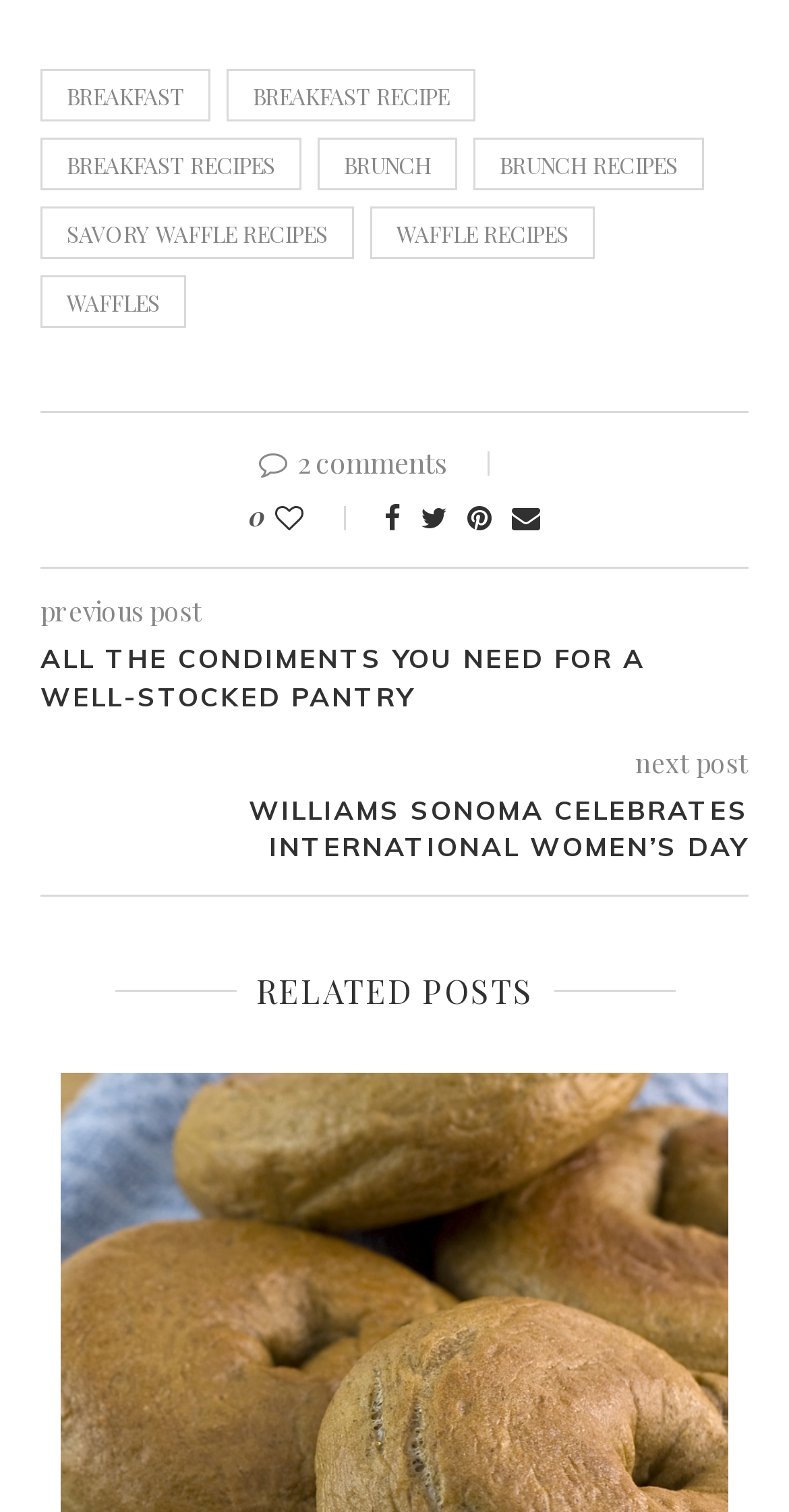Could you locate the bounding box coordinates for the section that should be clicked to accomplish this task: "View previous post".

[0.051, 0.393, 0.256, 0.416]